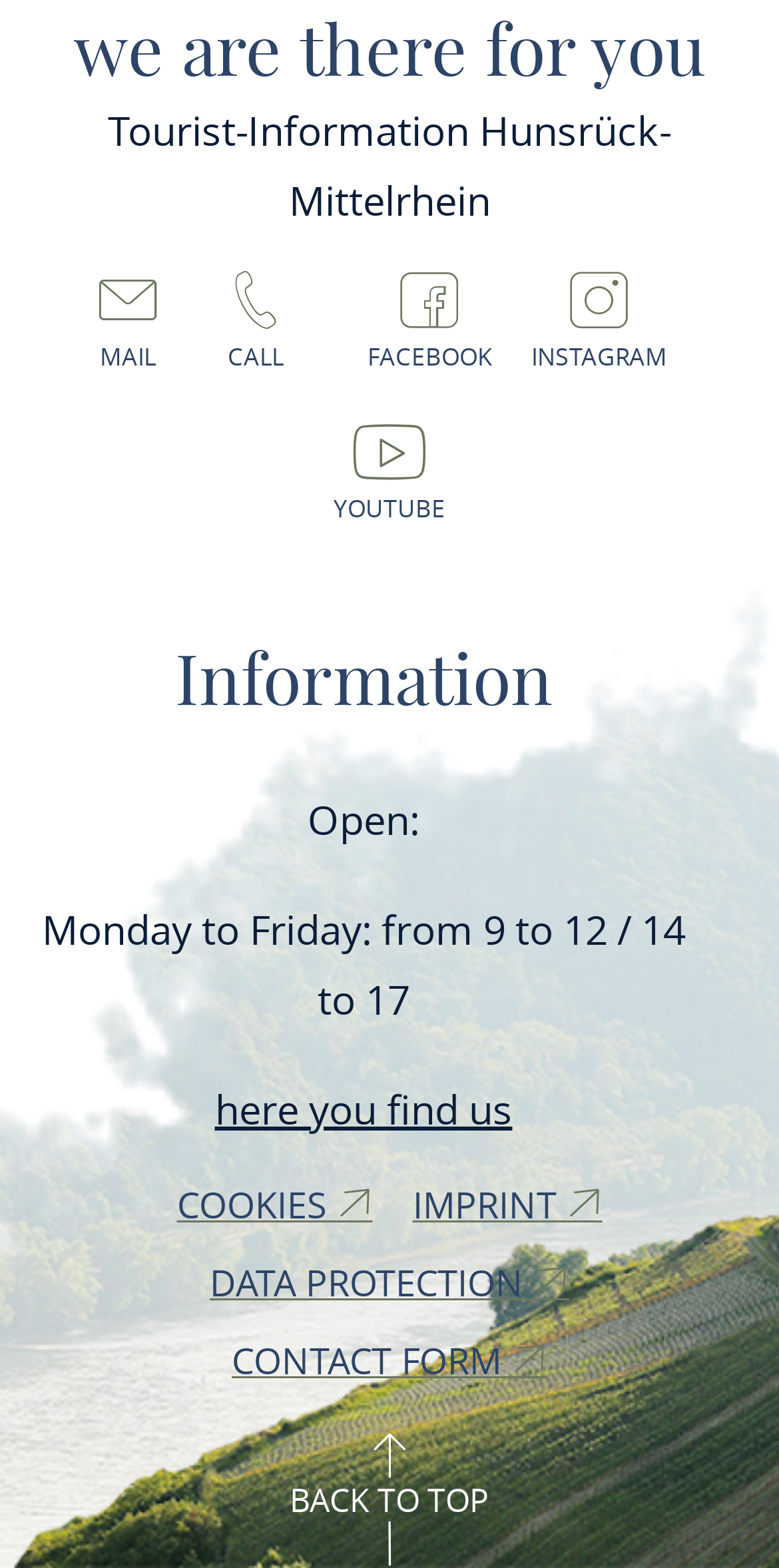Can you find the bounding box coordinates of the area I should click to execute the following instruction: "View office hours"?

[0.395, 0.506, 0.538, 0.54]